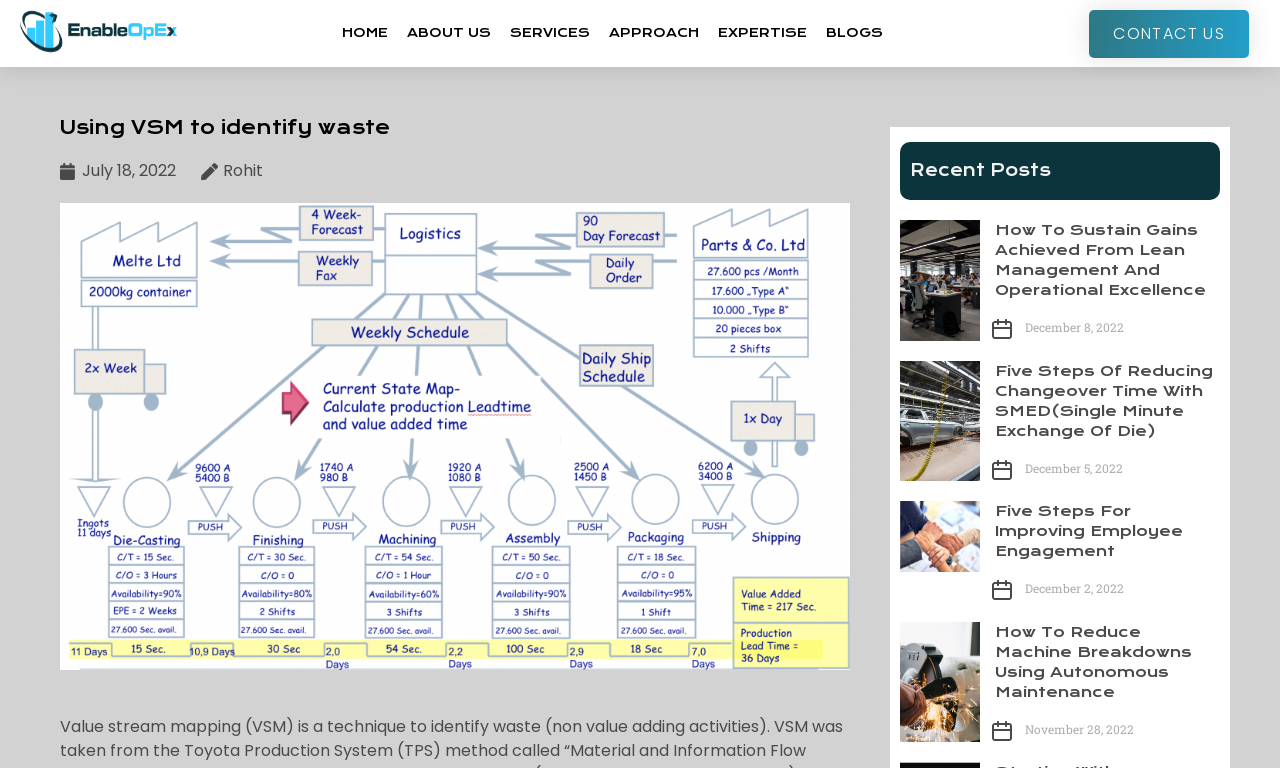Extract the main title from the webpage and generate its text.

Using VSM to identify waste